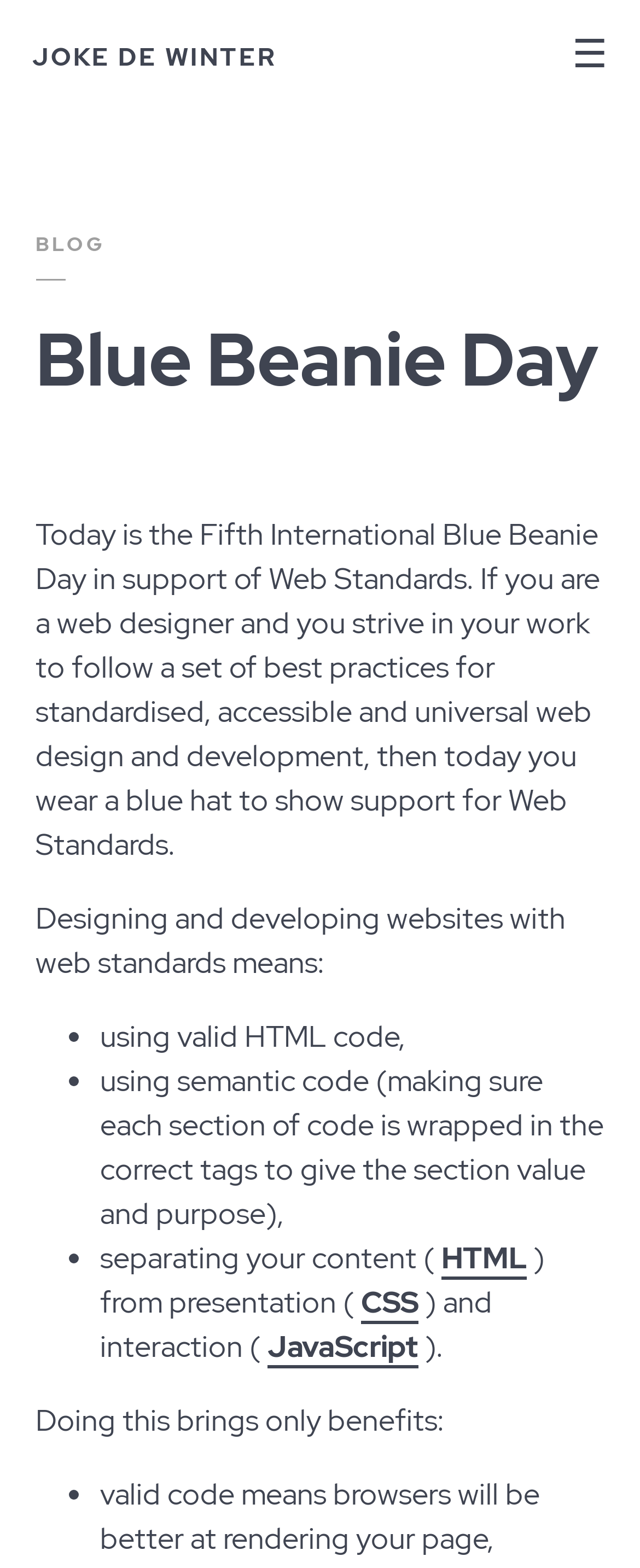Extract the bounding box coordinates for the HTML element that matches this description: "JavaScript". The coordinates should be four float numbers between 0 and 1, i.e., [left, top, right, bottom].

[0.418, 0.846, 0.654, 0.872]